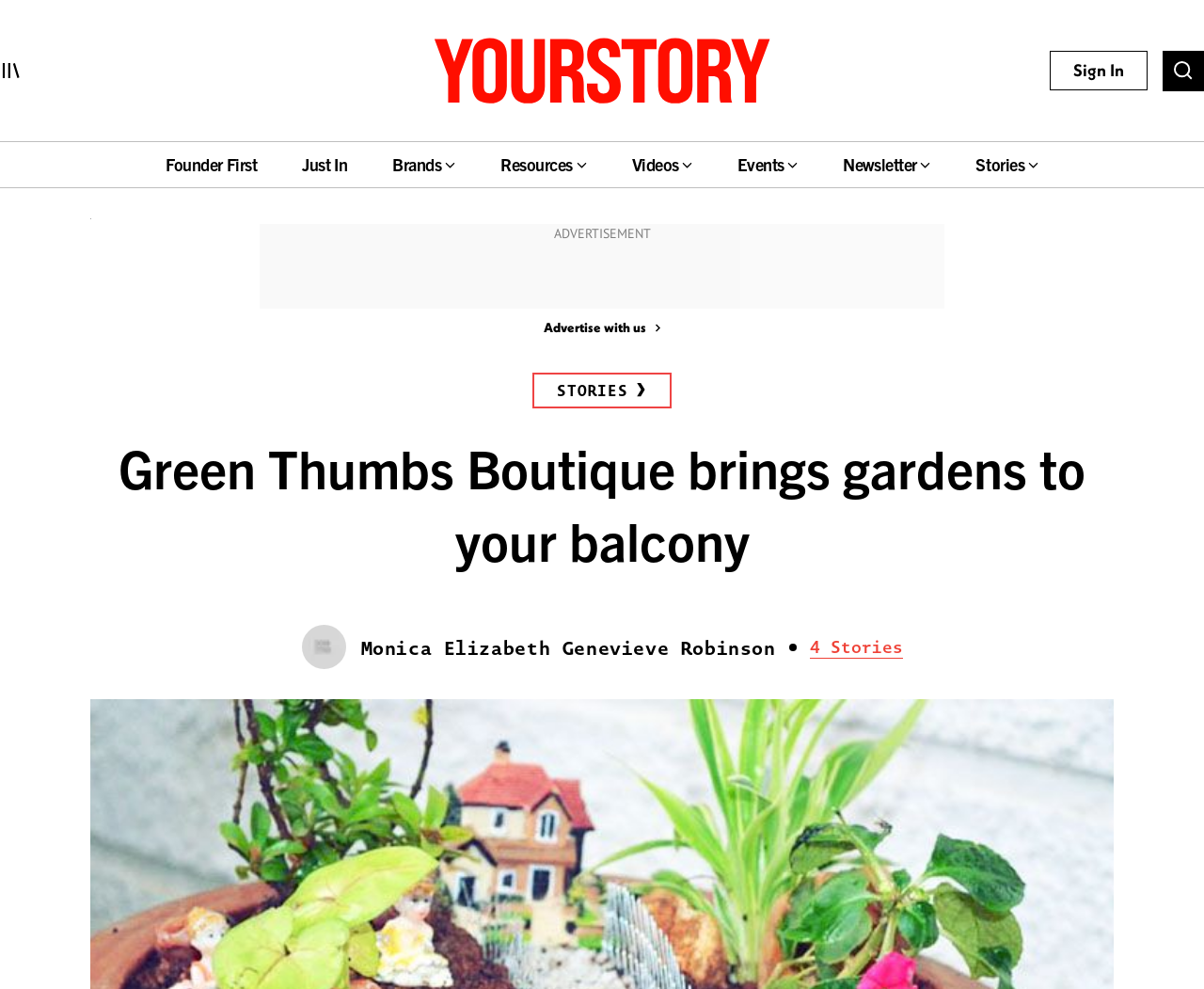Determine the bounding box coordinates for the area that should be clicked to carry out the following instruction: "Check out the 'Advertise with us' option".

[0.216, 0.322, 0.784, 0.342]